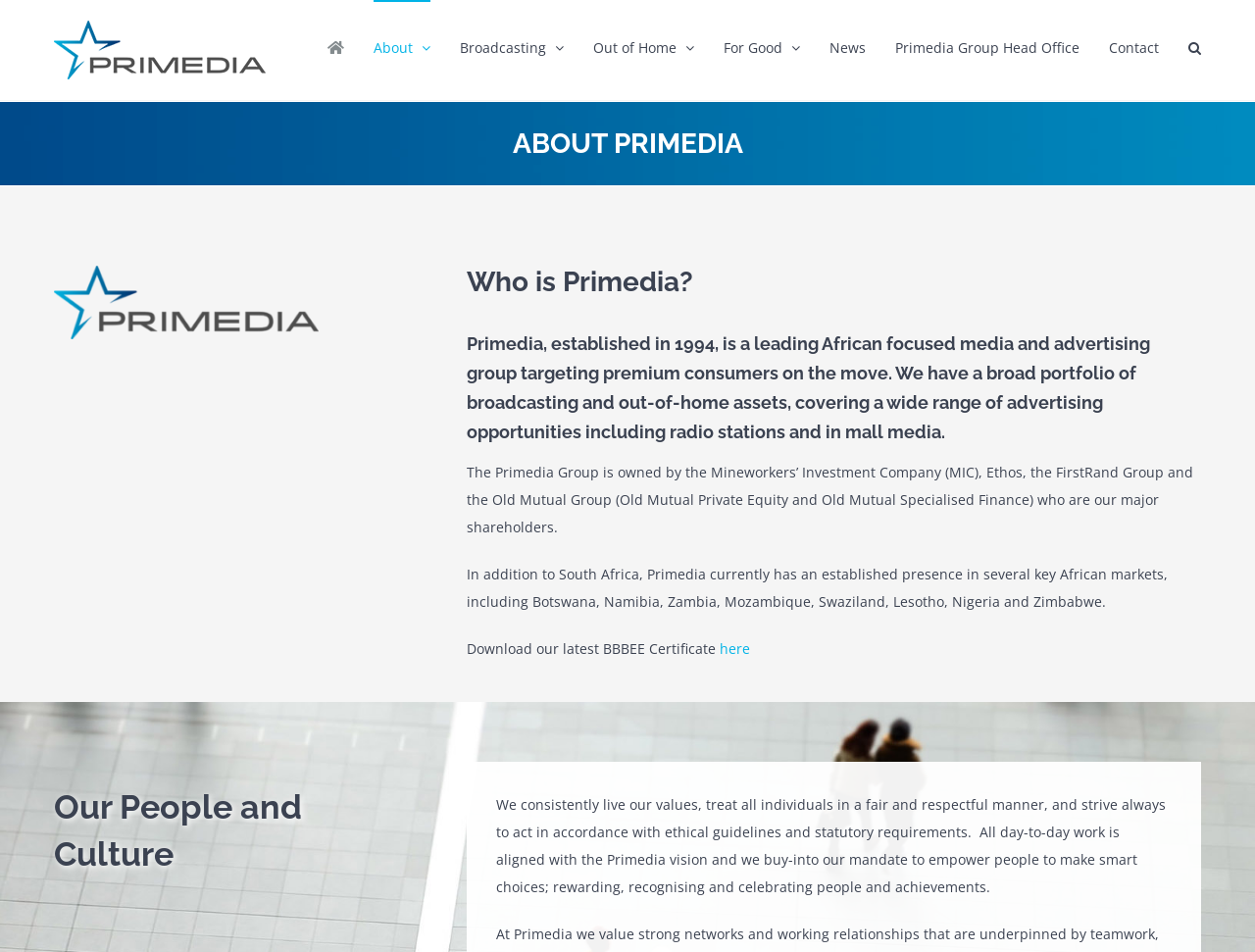What is the name of Primedia's major shareholder?
Based on the screenshot, provide a one-word or short-phrase response.

Mineworkers’ Investment Company